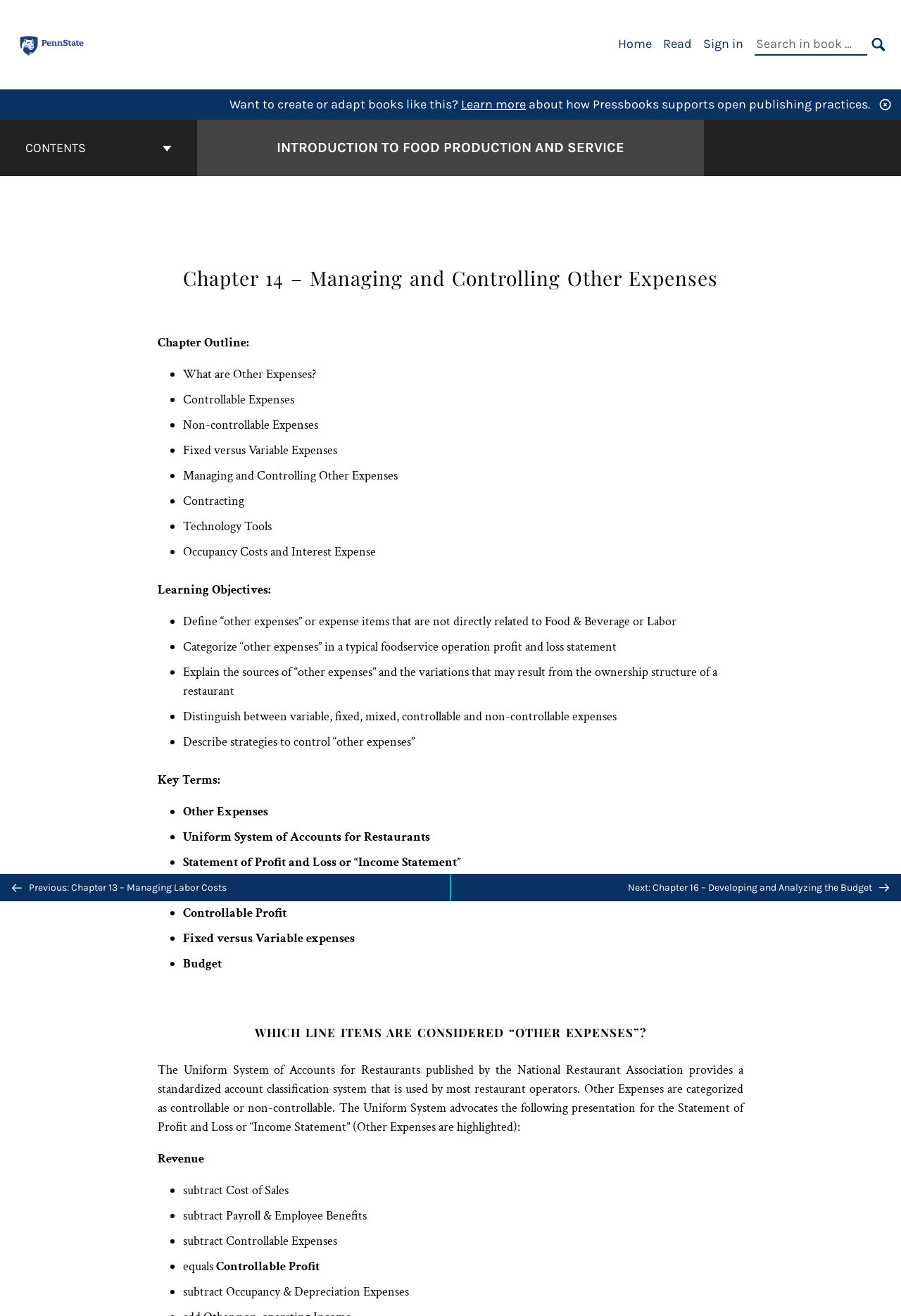Respond to the question below with a single word or phrase:
What are the two types of expenses categorized in the Uniform System of Accounts for Restaurants?

Controllable and Non-Controllable